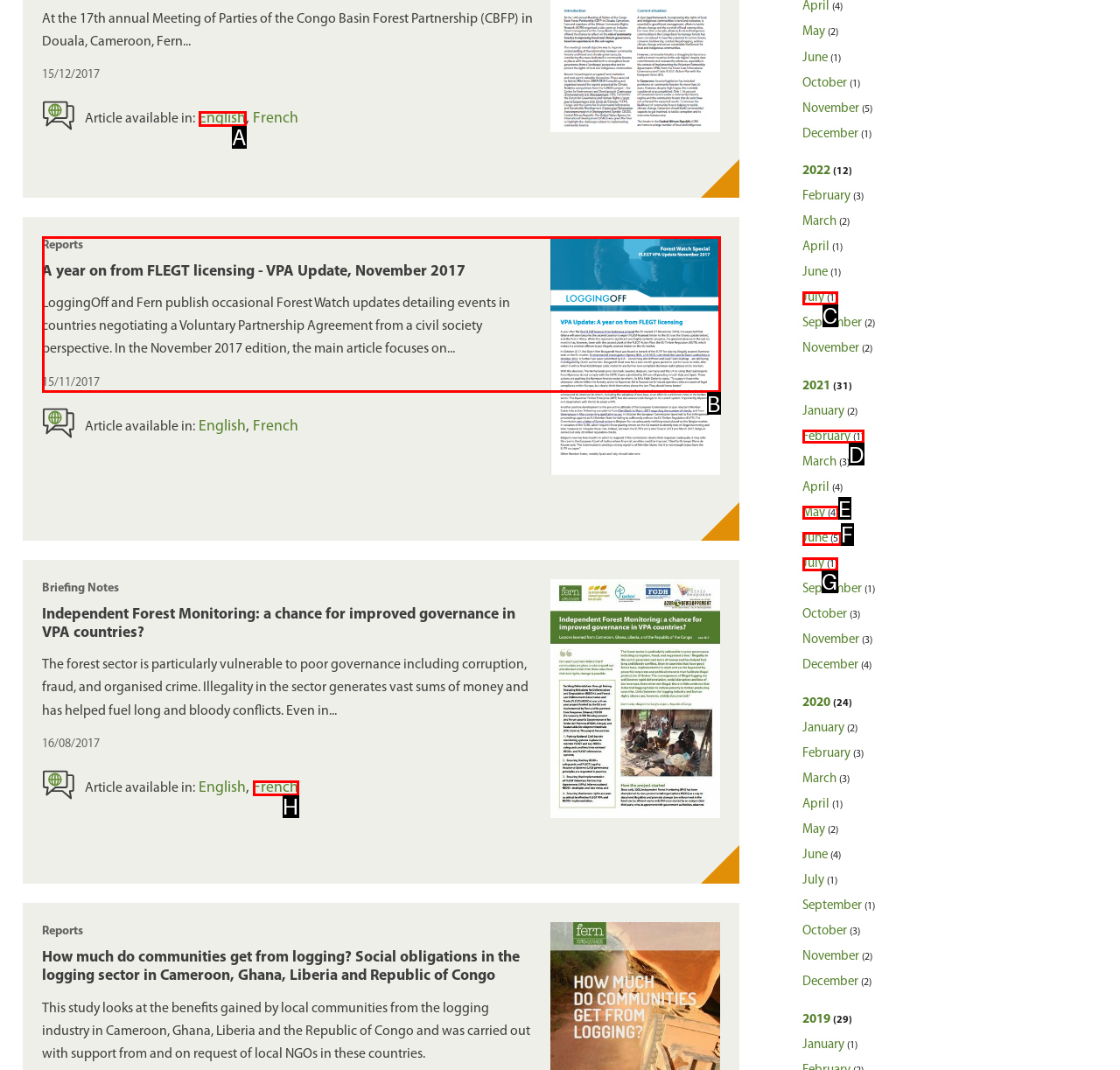Select the correct option from the given choices to perform this task: View report 'A year on from FLEGT licensing - VPA Update, November 2017'. Provide the letter of that option.

B